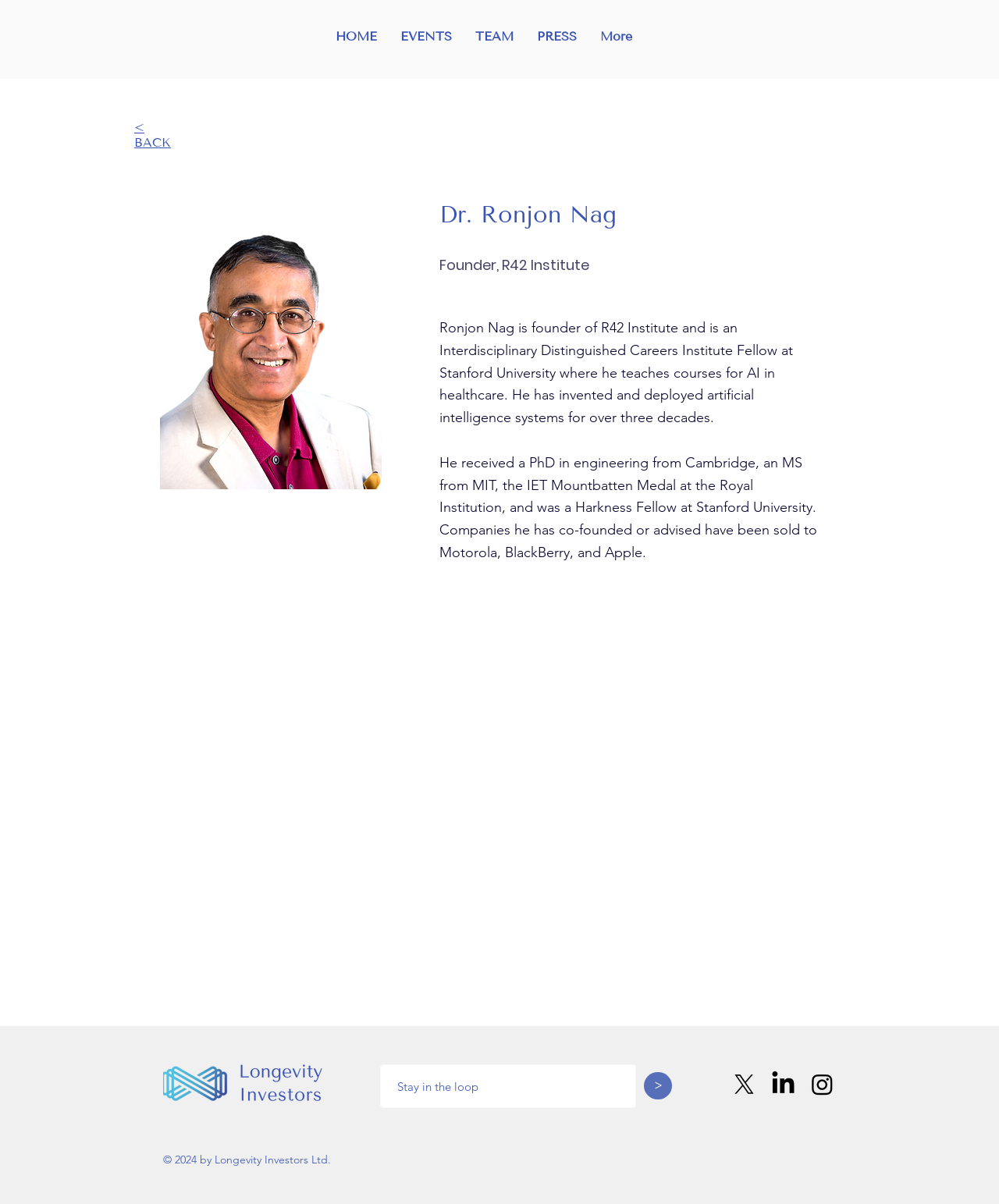What is the main title displayed on this webpage?

Dr. Ronjon Nag